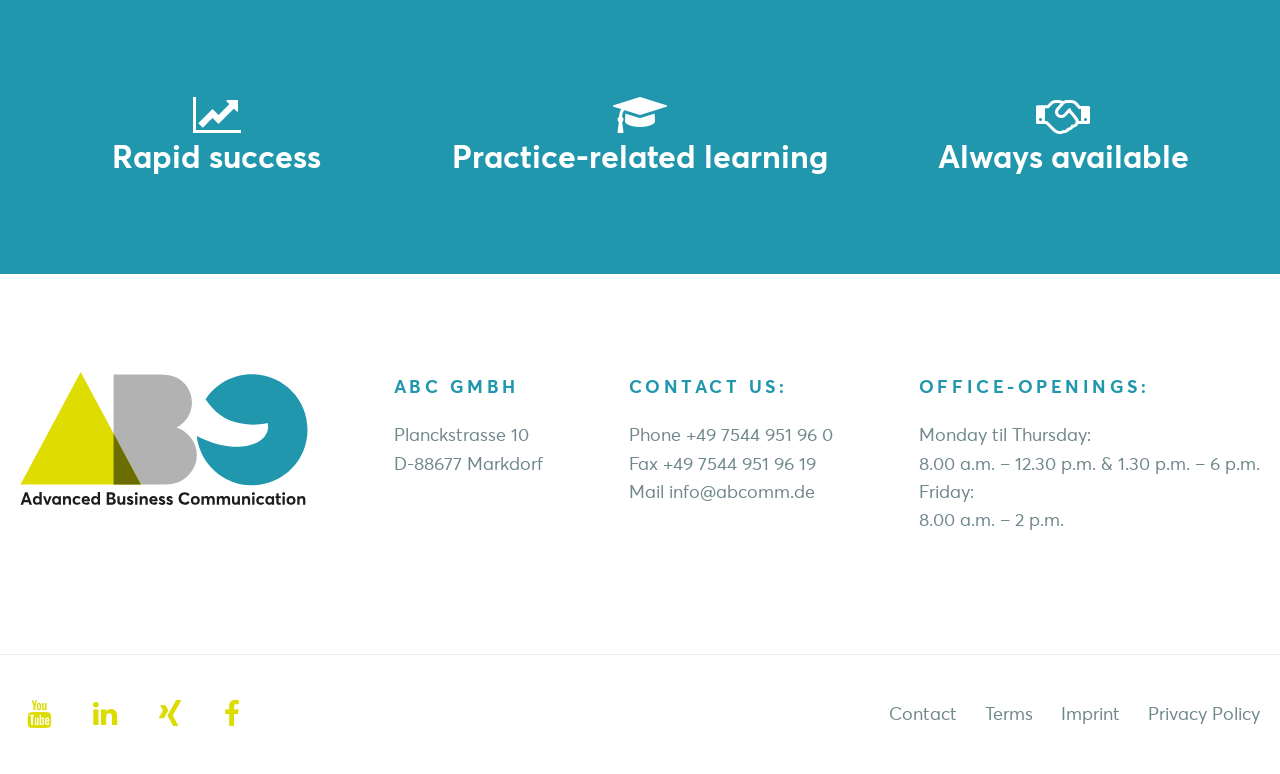Please determine the bounding box coordinates of the section I need to click to accomplish this instruction: "Click the 'Contact' link".

[0.694, 0.907, 0.747, 0.937]